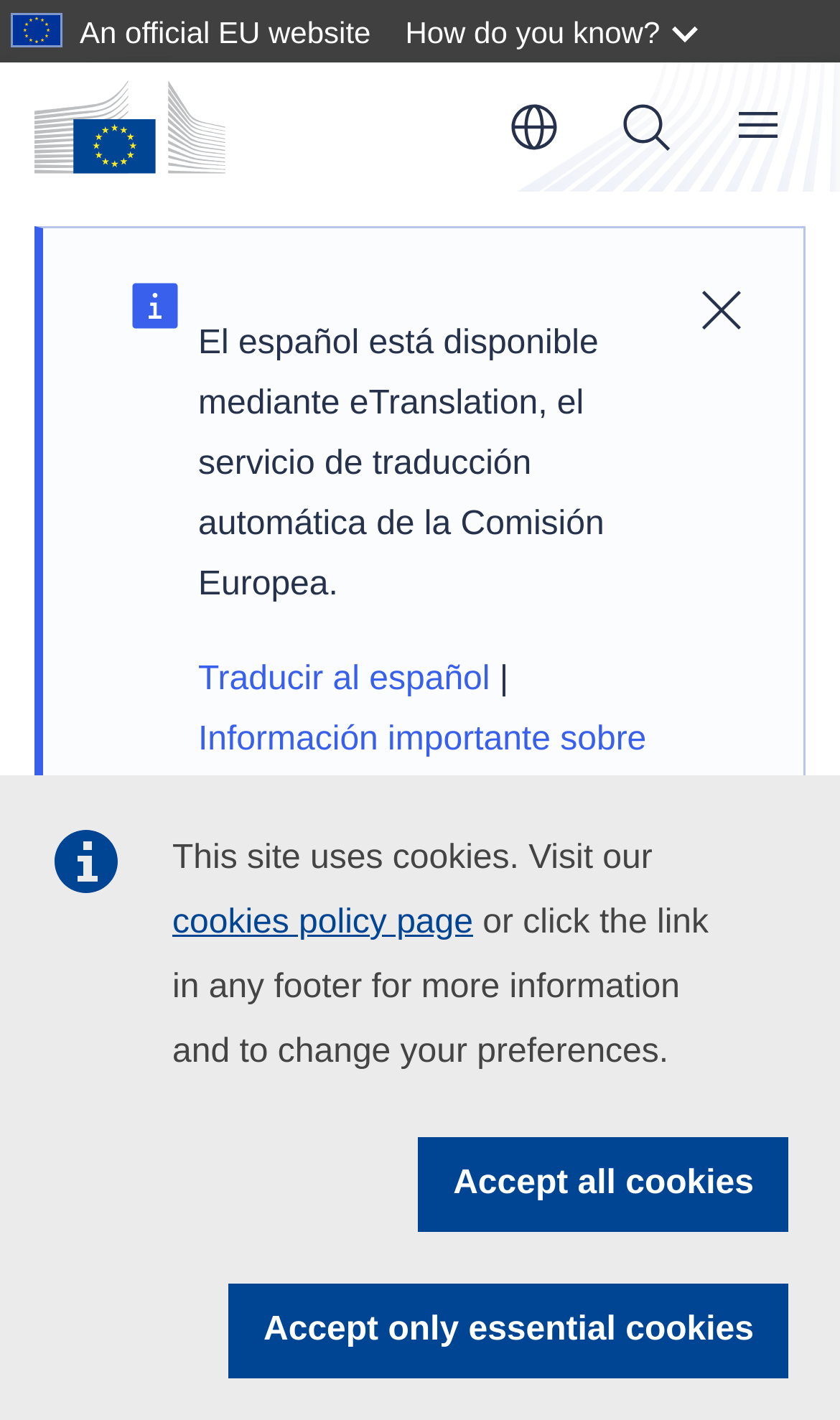Please locate the bounding box coordinates of the element's region that needs to be clicked to follow the instruction: "Search for something". The bounding box coordinates should be provided as four float numbers between 0 and 1, i.e., [left, top, right, bottom].

[0.692, 0.056, 0.826, 0.123]